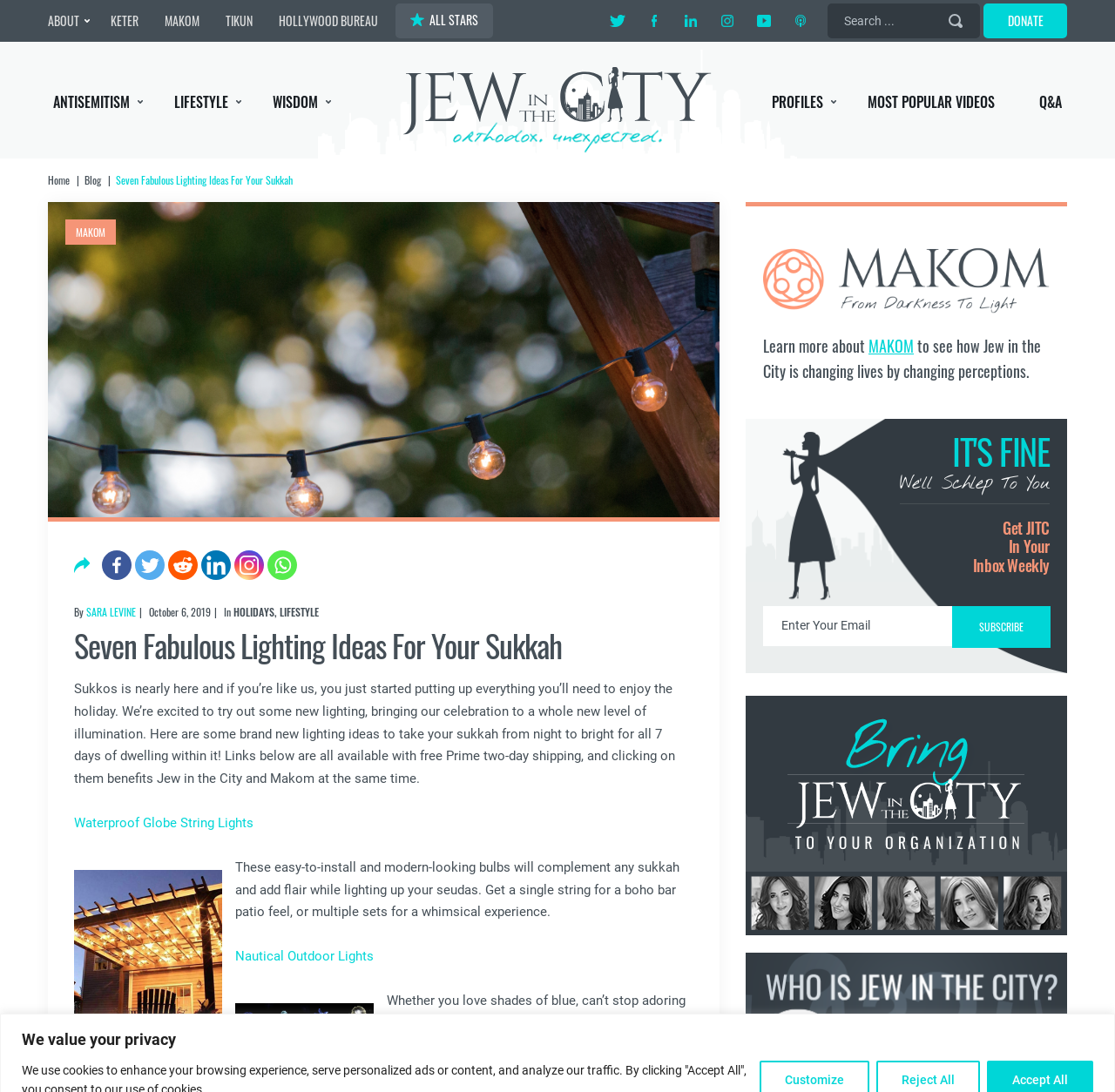Respond to the question below with a single word or phrase:
What is the name of the holiday being discussed?

Sukkos